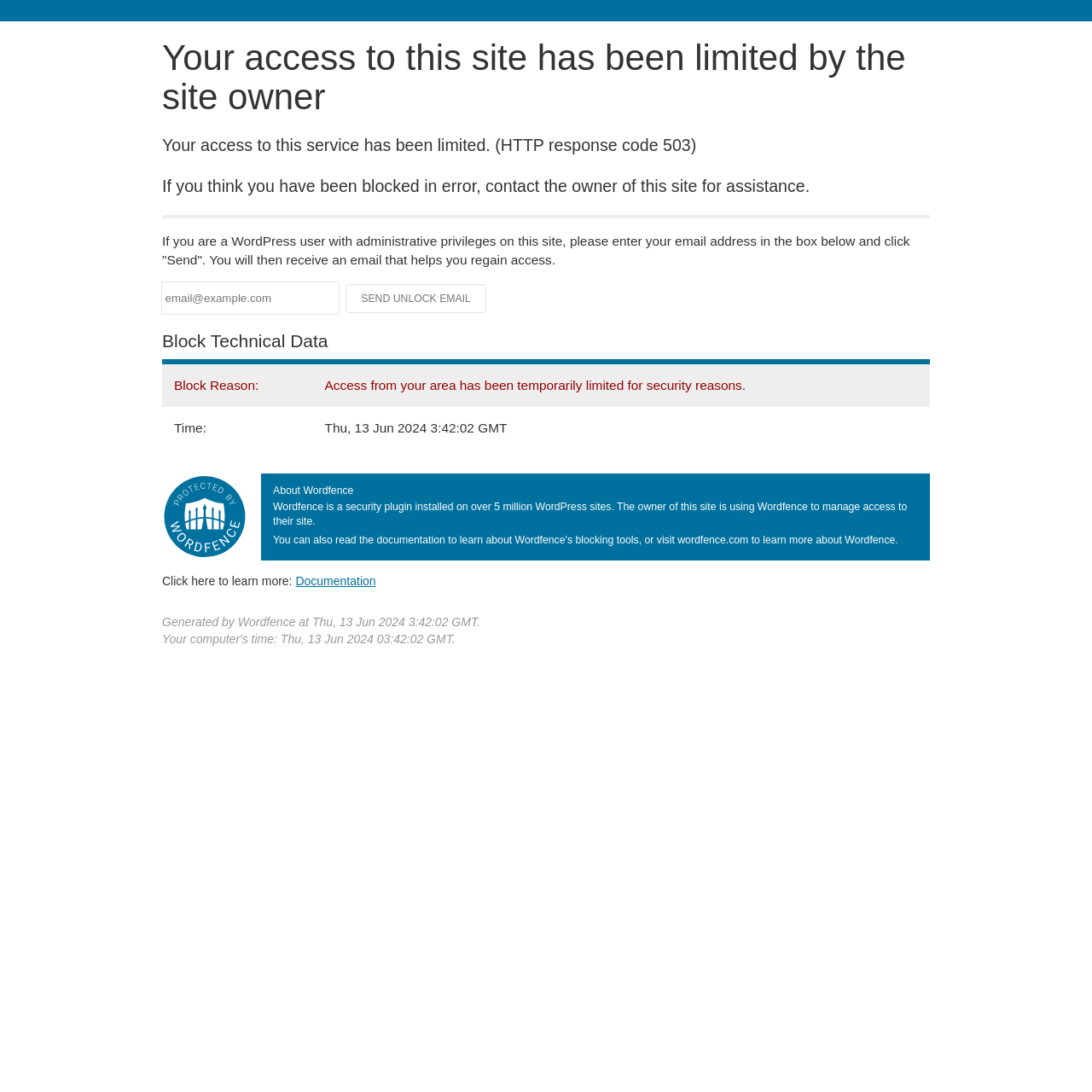Give a short answer to this question using one word or a phrase:
What is the format of the email address to be entered?

email@example.com